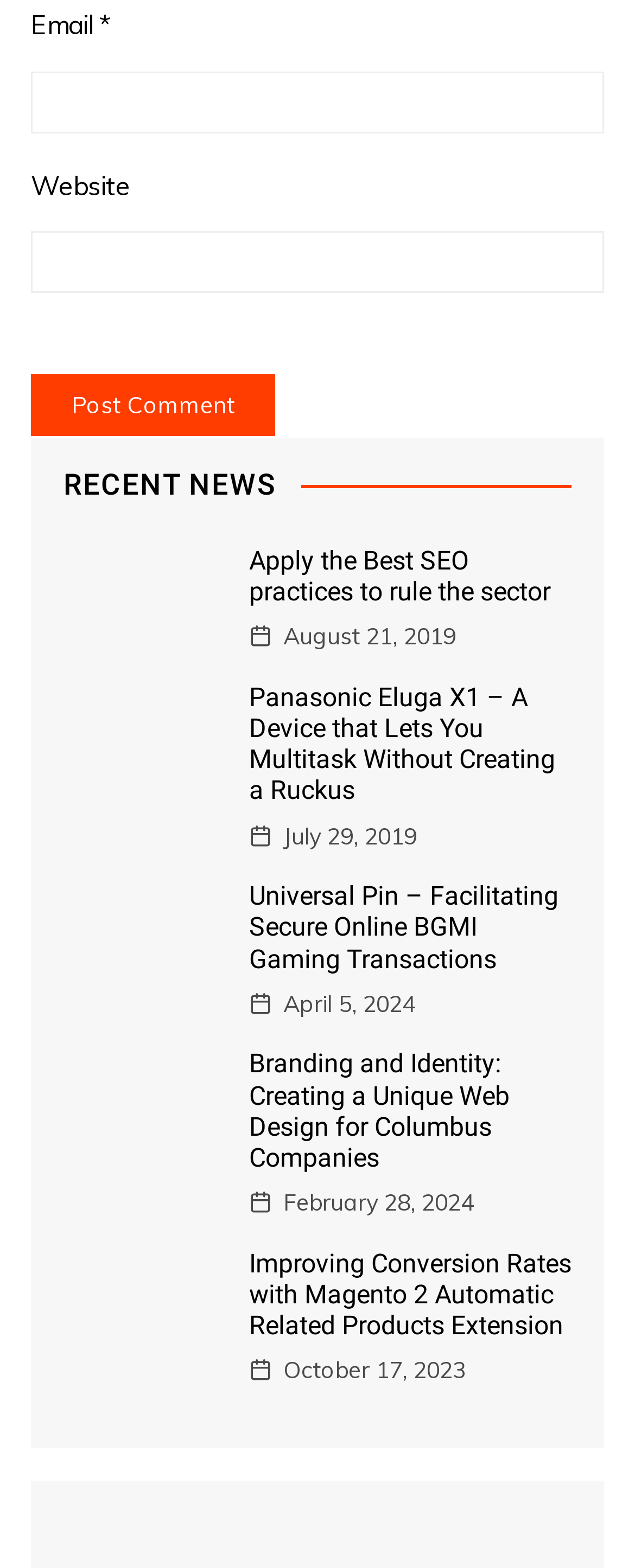Determine the bounding box for the UI element described here: "parent_node: Email * aria-describedby="email-notes" name="email"".

[0.048, 0.045, 0.952, 0.085]